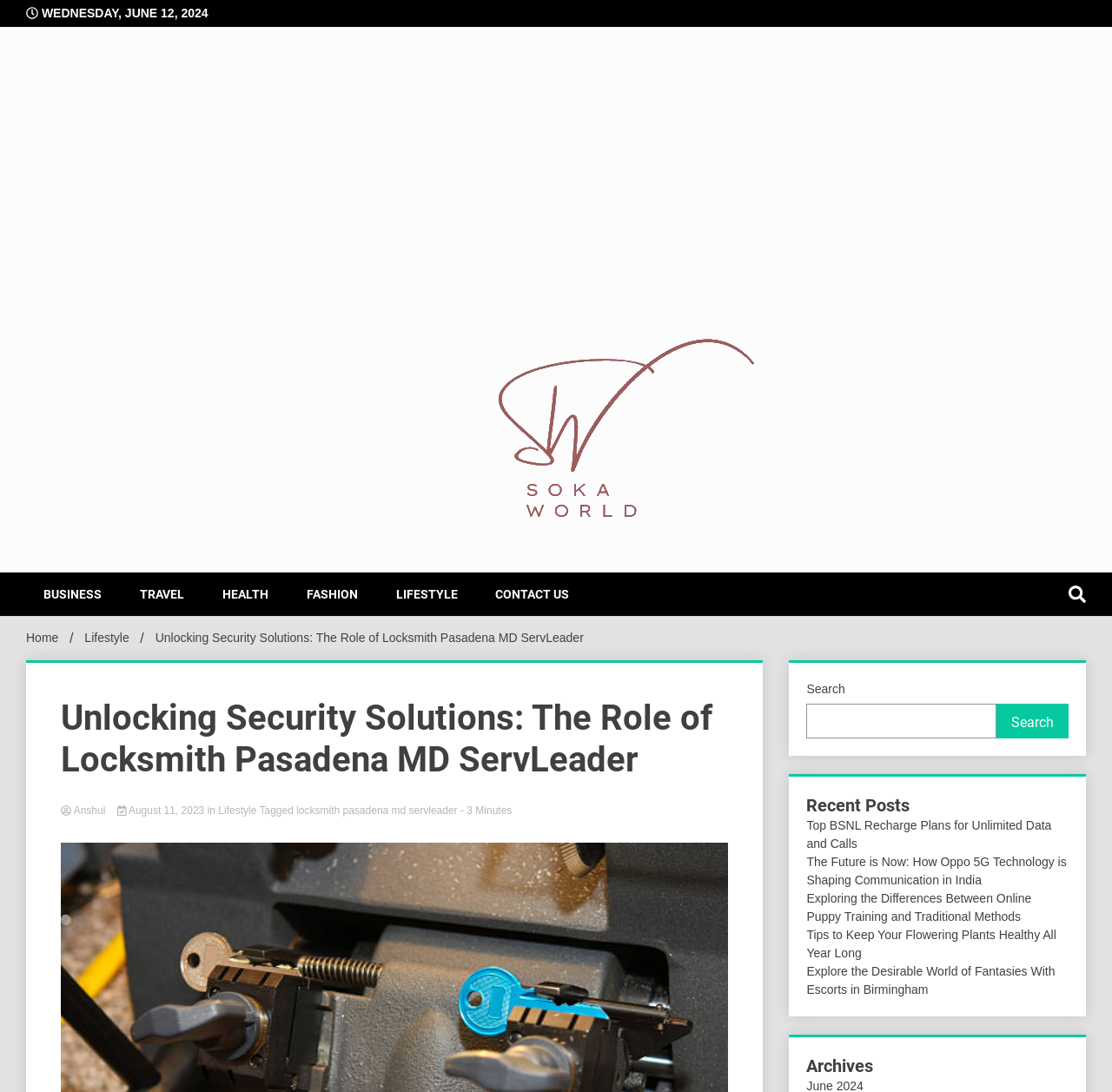What is the estimated reading time of the article?
Examine the screenshot and reply with a single word or phrase.

3 Minutes